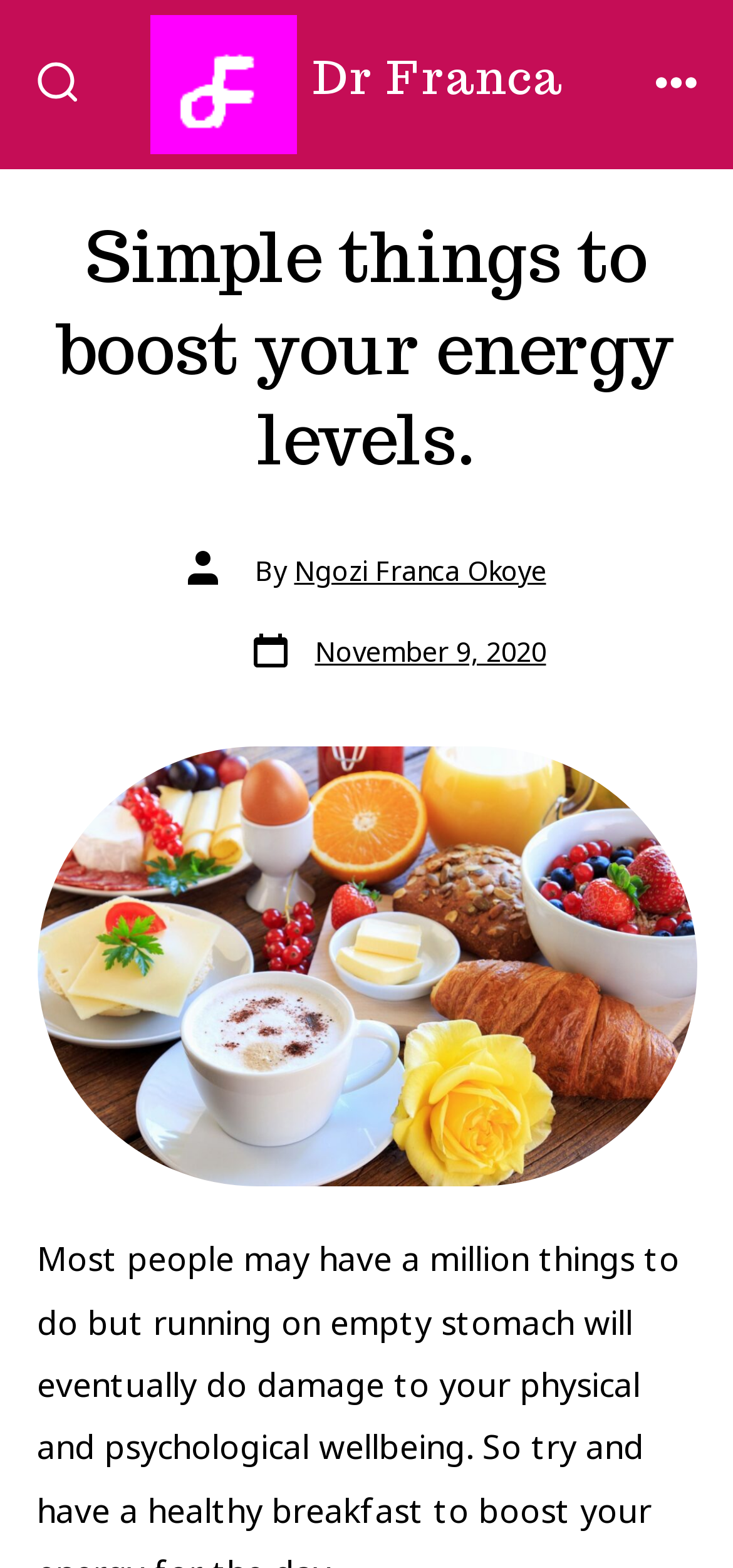Offer a detailed explanation of the webpage layout and contents.

The webpage is about simple things to boost energy levels, as indicated by the title "Simple things to boost your energy levels." at the top. 

On the top left, there is a search toggle button with a small image next to it. Below the title, there are two links to "Dr Franca" with an image of Dr Franca's logo next to each link. 

On the top right, there is a menu button with a small image. When expanded, it reveals a navigation header. 

Below the title, there is a main header section that spans the entire width of the page. It contains a heading that repeats the title, followed by the post author information, which includes the text "Post author", "By", and a link to the author's name, "Ngozi Franca Okoye". 

Next to the author information, there is a link to the post date, "November 9, 2020", which also contains a time element. 

Below the header section, there is a large figure that takes up most of the page's width, likely an image related to the topic of boosting energy levels.